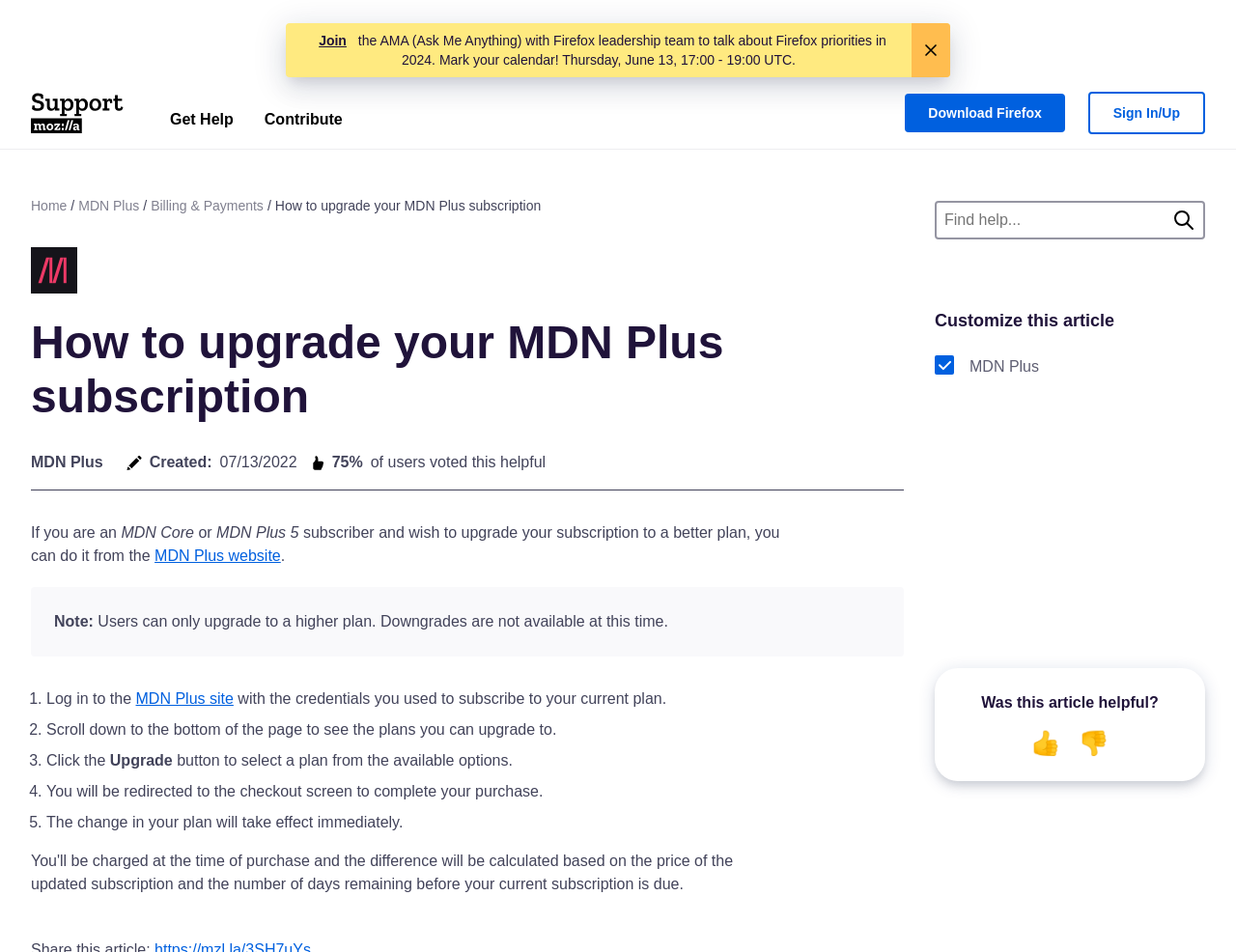Using the description: "name="input_1" placeholder="Email"", determine the UI element's bounding box coordinates. Ensure the coordinates are in the format of four float numbers between 0 and 1, i.e., [left, top, right, bottom].

None